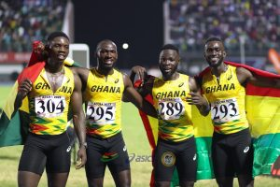Provide a comprehensive description of the image.

The image captures a triumphant moment featuring members of Ghana's Male Relay Team celebrating their qualification for the Paris Olympic Games. Dressed in vibrant team uniforms adorned with the national colors of Ghana, the athletes are joyously posing together, draped in the Ghanaian flag. Their expressions convey a mix of pride and excitement as they stand on the track, showcasing their unity and determination. The background reveals a lively stadium atmosphere, underscoring the significance of this achievement in their athletic journey.